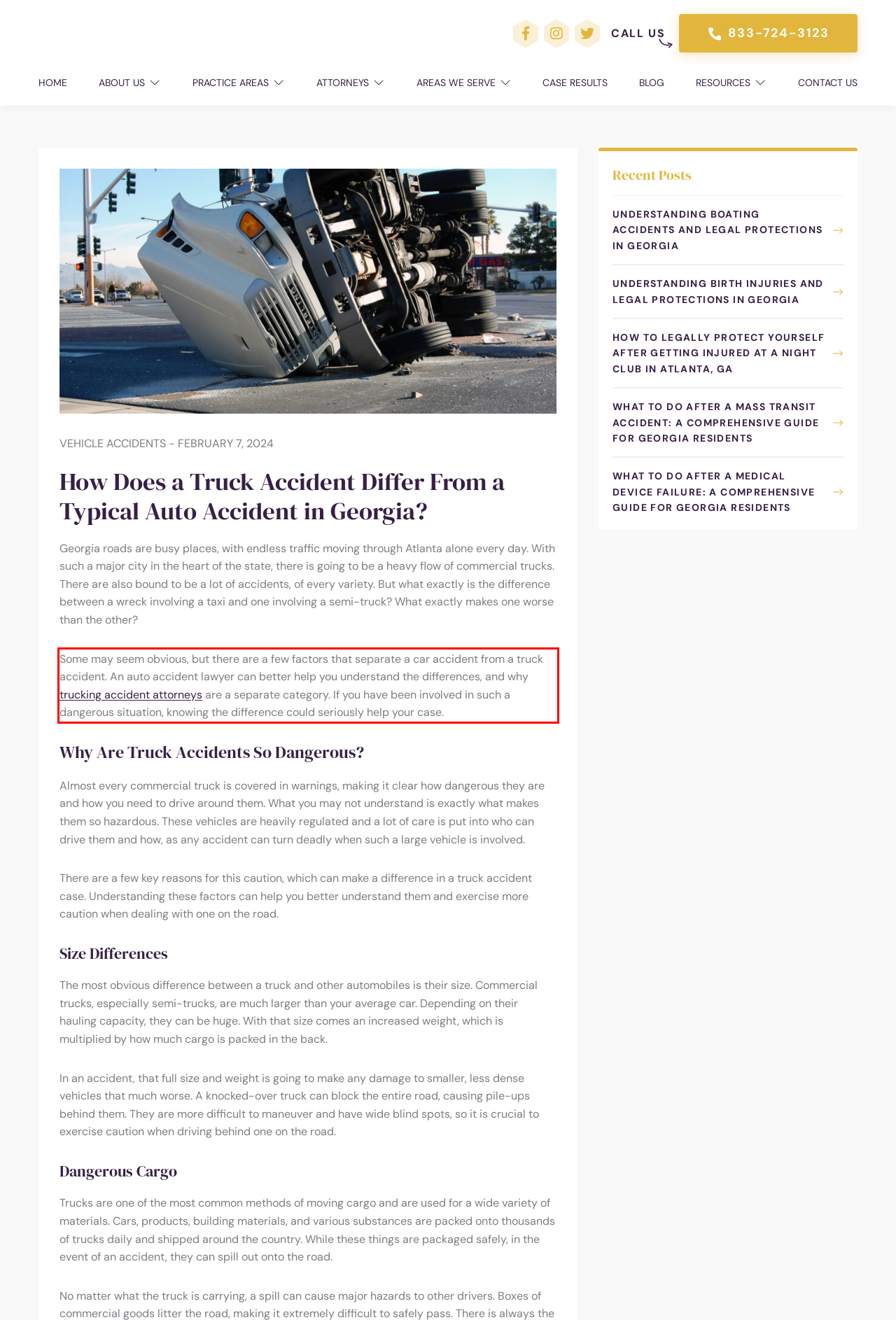Examine the screenshot of the webpage, locate the red bounding box, and perform OCR to extract the text contained within it.

Some may seem obvious, but there are a few factors that separate a car accident from a truck accident. An auto accident lawyer can better help you understand the differences, and why trucking accident attorneys are a separate category. If you have been involved in such a dangerous situation, knowing the difference could seriously help your case.